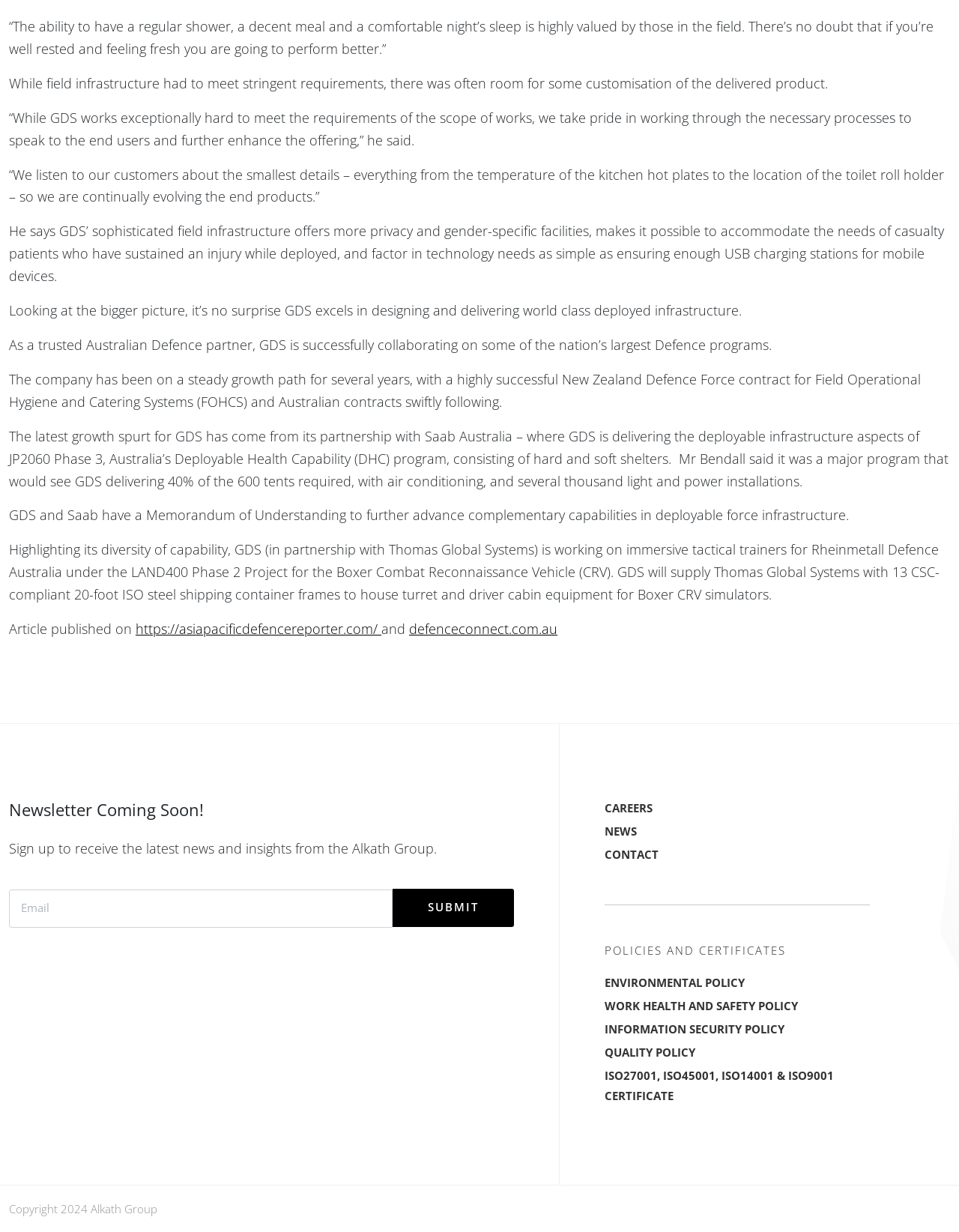Find the bounding box coordinates for the area that should be clicked to accomplish the instruction: "Contact the Alkath Group".

[0.63, 0.686, 0.907, 0.705]